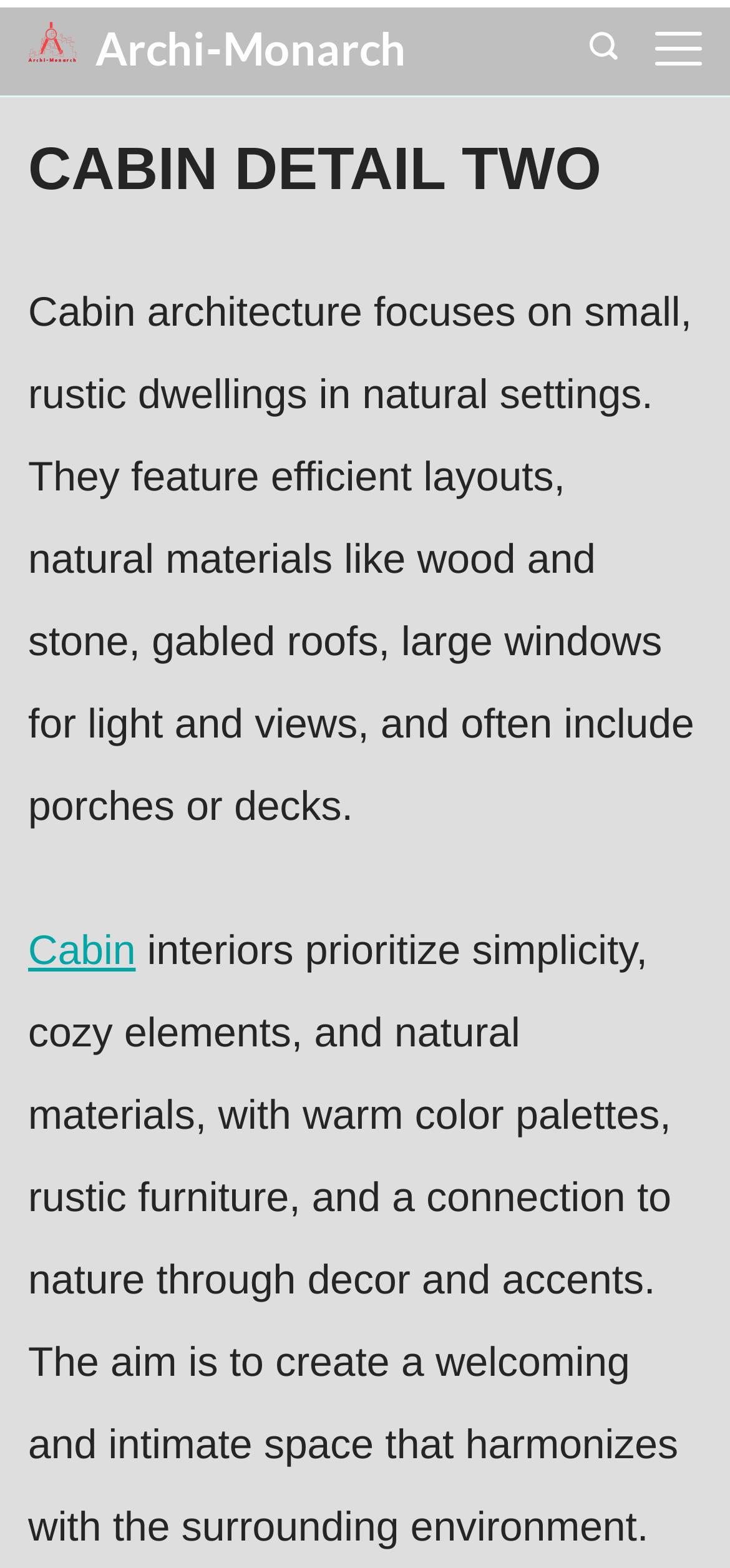What is the location of the site logo on the webpage?
Answer the question in a detailed and comprehensive manner.

Based on the bounding box coordinates, the site logo is located at the top left corner of the webpage, with coordinates [0.038, 0.013, 0.105, 0.049].